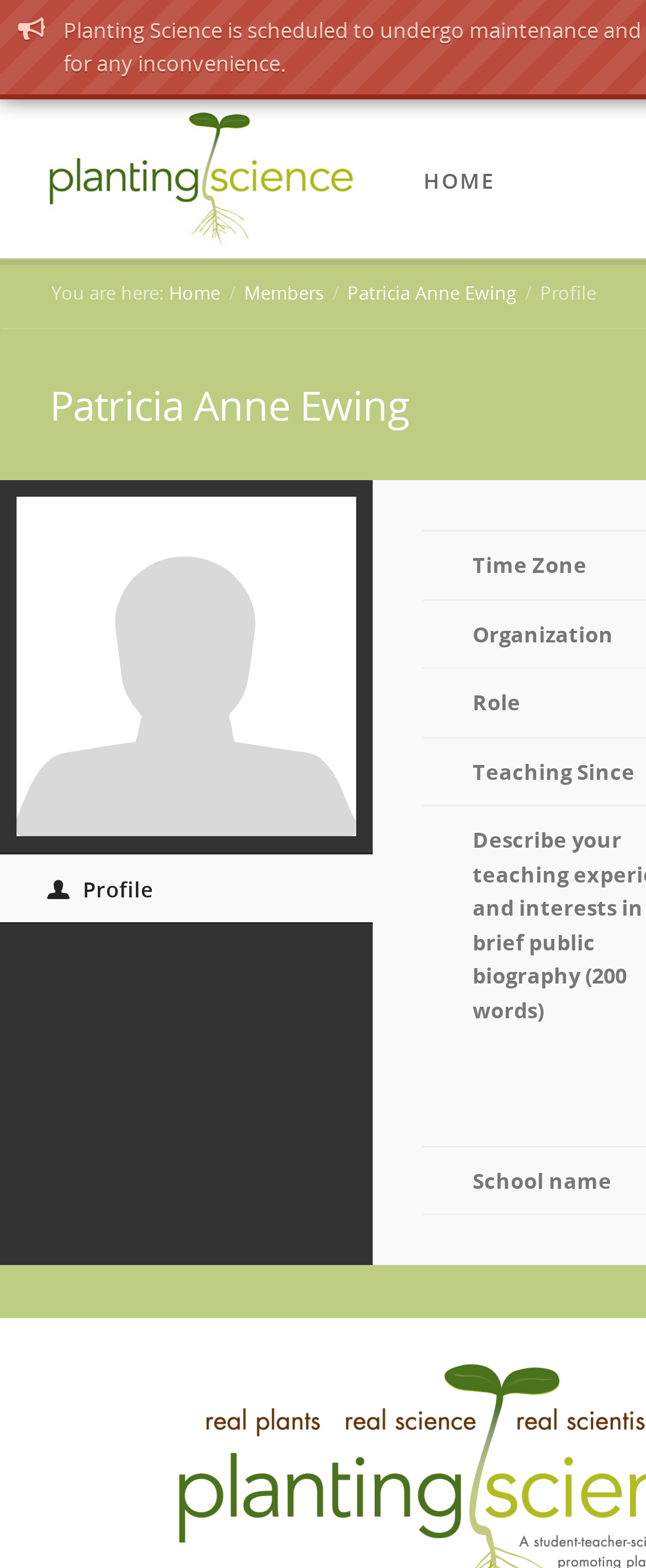Locate the bounding box of the UI element defined by this description: "Patricia Anne Ewing". The coordinates should be given as four float numbers between 0 and 1, formatted as [left, top, right, bottom].

[0.538, 0.179, 0.799, 0.195]